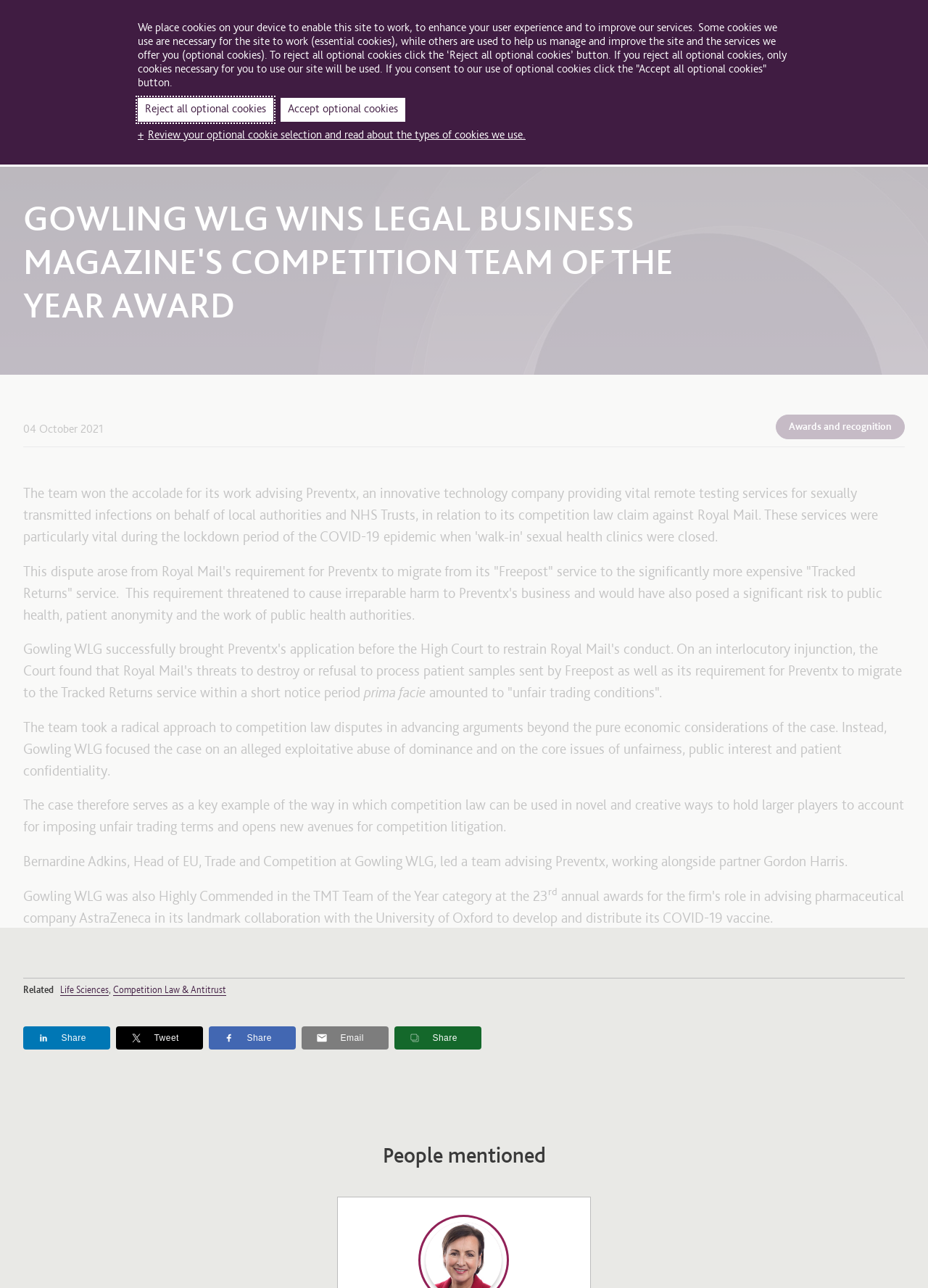Identify the bounding box for the element characterized by the following description: "Global reach".

[0.527, 0.089, 0.634, 0.111]